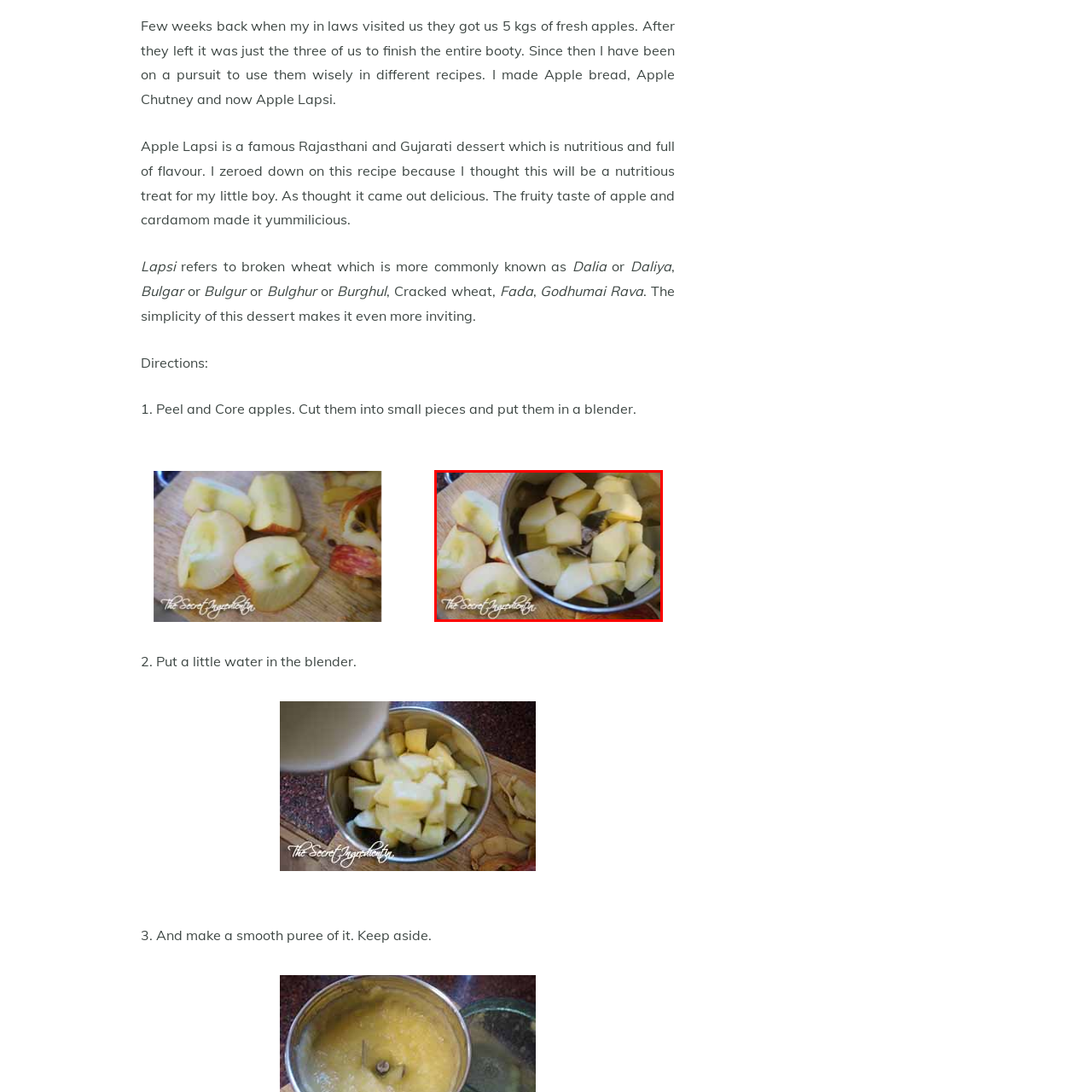What type of surface is the mixing bowl placed on?
Carefully examine the image within the red bounding box and provide a detailed answer to the question.

The mixing bowl is placed on a wooden surface because the caption explicitly states that the metallic mixing bowl is situated on a wooden surface, indicating the type of material the surface is made of.